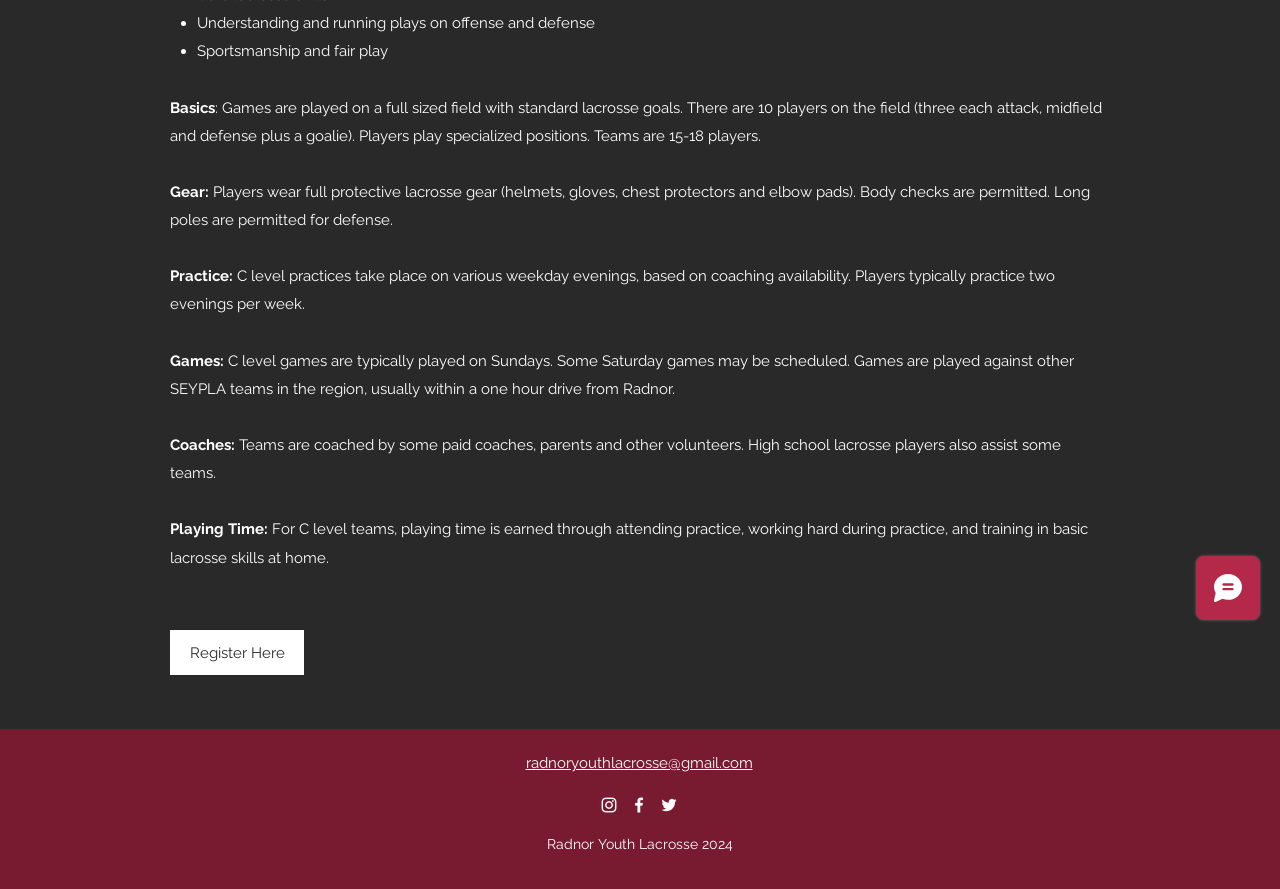Predict the bounding box for the UI component with the following description: "Register Here".

[0.133, 0.709, 0.238, 0.76]